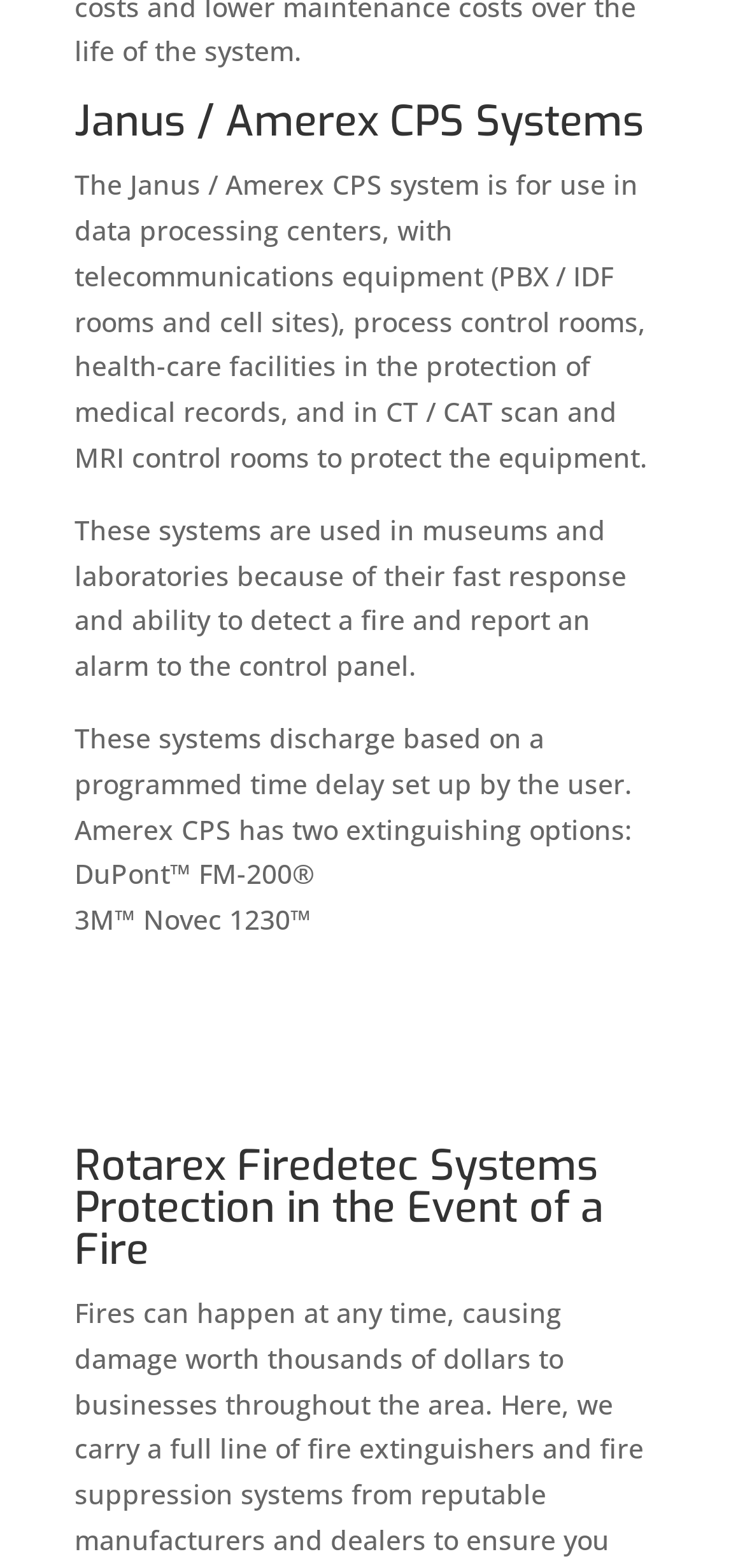Specify the bounding box coordinates (top-left x, top-left y, bottom-right x, bottom-right y) of the UI element in the screenshot that matches this description: Rotarex Firedetec

[0.1, 0.726, 0.562, 0.761]